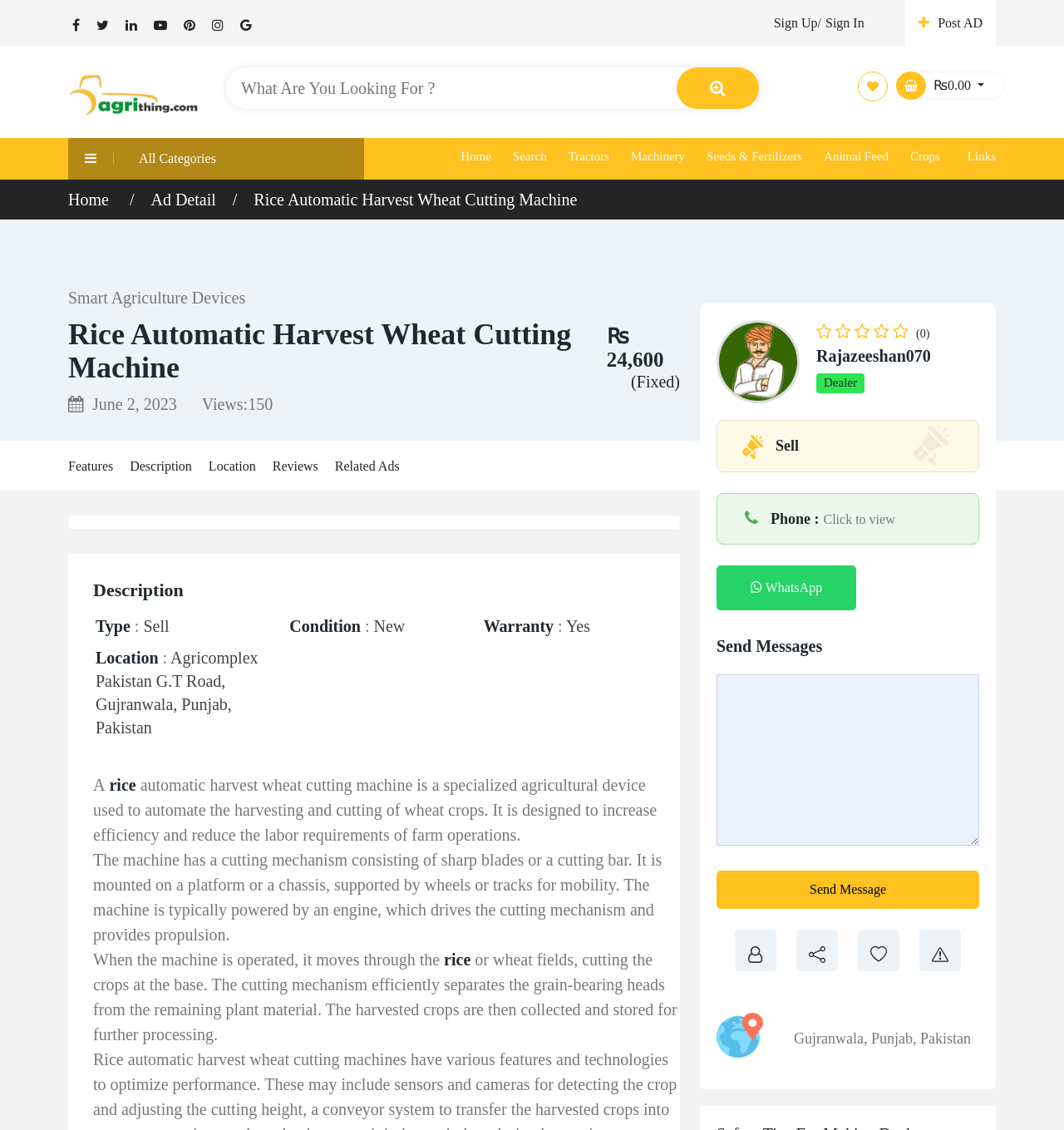Locate the bounding box coordinates of the element that should be clicked to fulfill the instruction: "Click on the Features link".

[0.064, 0.406, 0.106, 0.419]